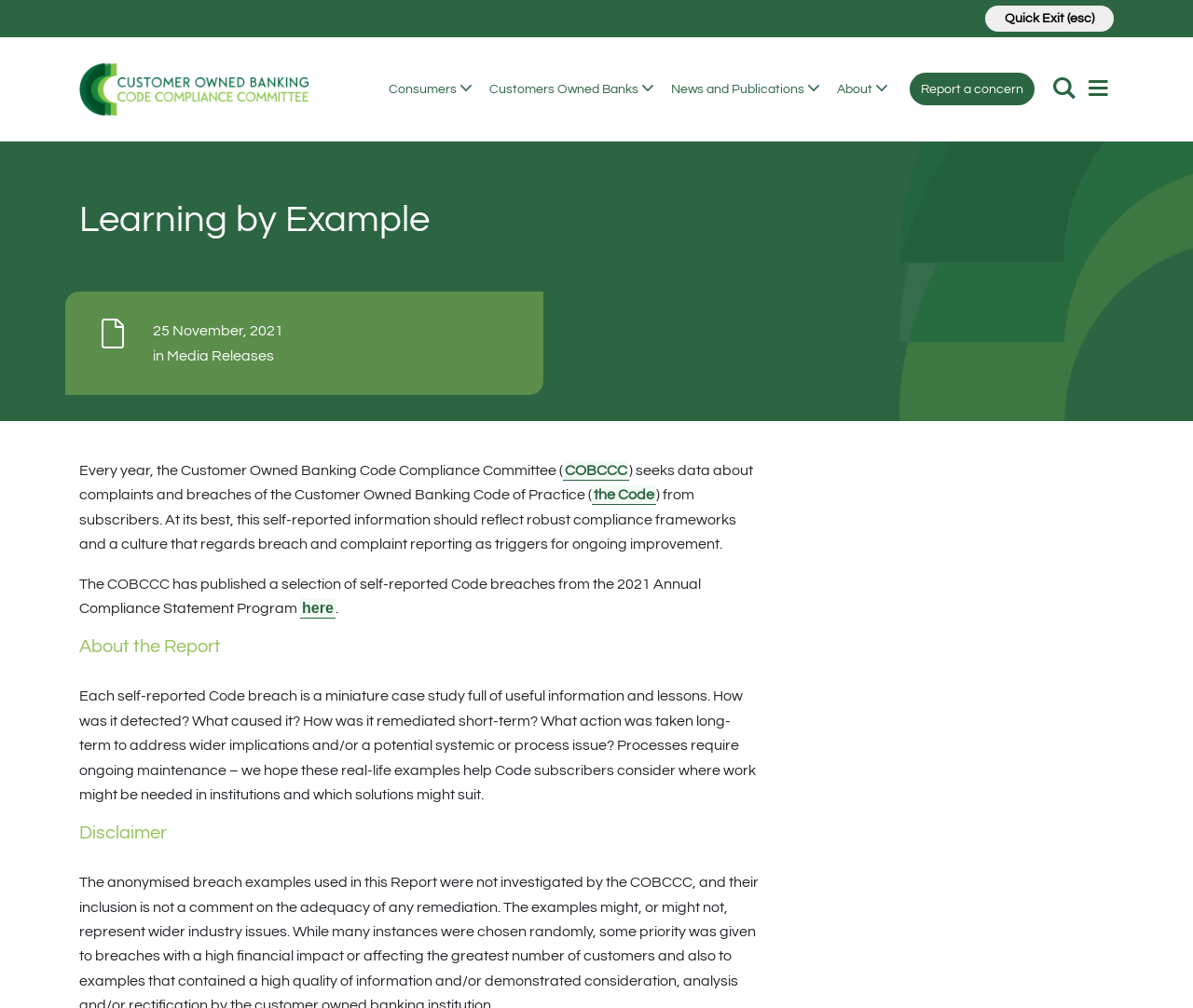What is the date mentioned in the webpage?
Based on the visual information, provide a detailed and comprehensive answer.

The webpage mentions a date, '25 November, 2021', which is likely related to the publication of the report or the Annual Compliance Statement Program.